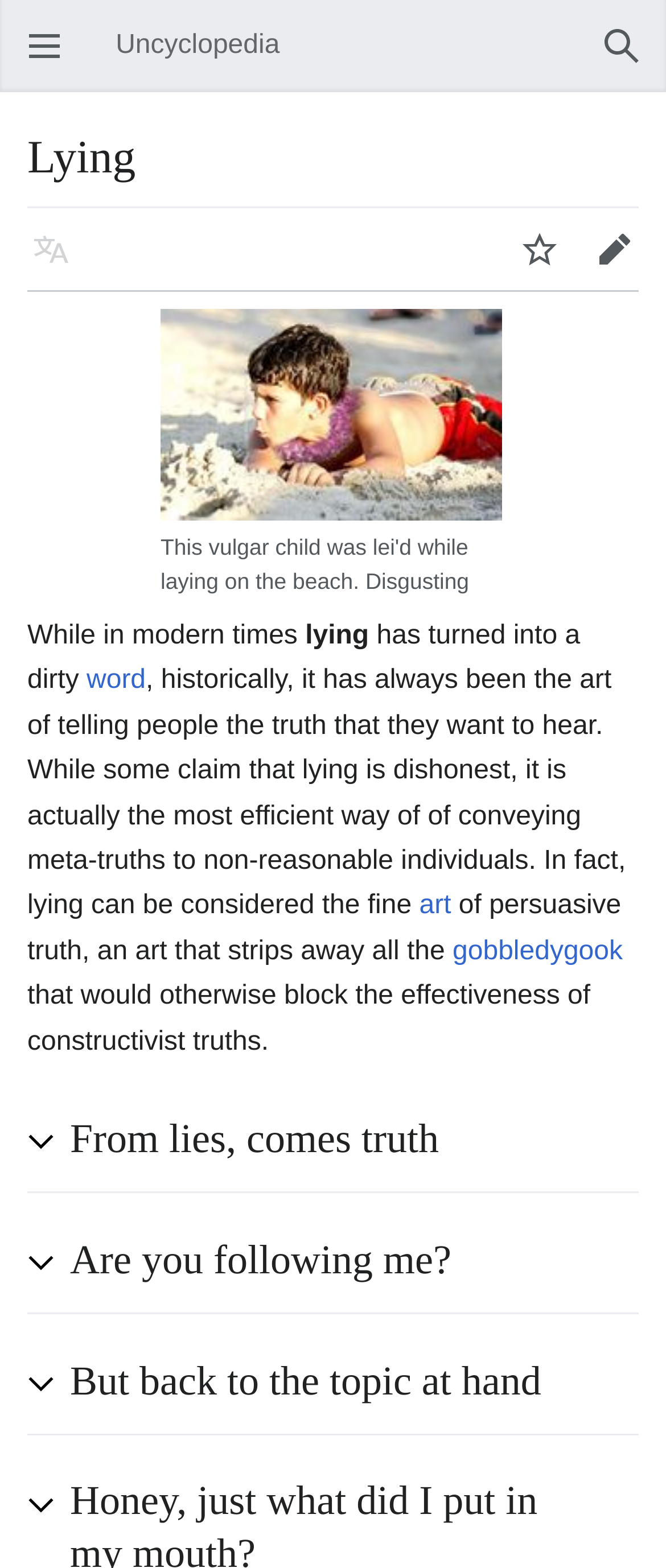Please identify the bounding box coordinates of the element's region that I should click in order to complete the following instruction: "Open main menu". The bounding box coordinates consist of four float numbers between 0 and 1, i.e., [left, top, right, bottom].

[0.041, 0.005, 0.074, 0.02]